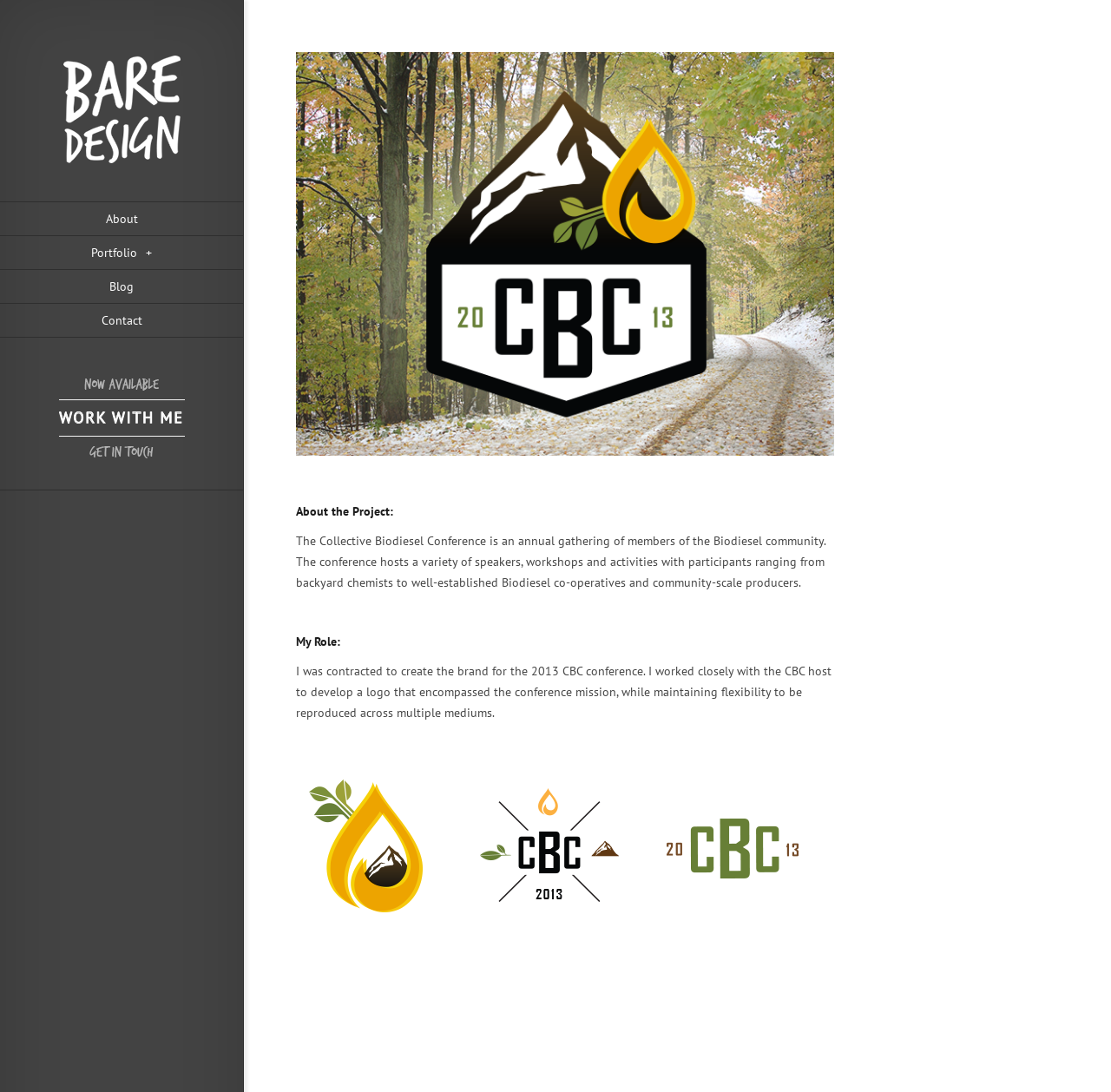Using the information from the screenshot, answer the following question thoroughly:
What was the role of the person in the 2013 CBC conference?

I found the answer by reading the article section of the webpage, which mentions 'My Role:' and then describes the person's role as creating the brand for the 2013 CBC conference.